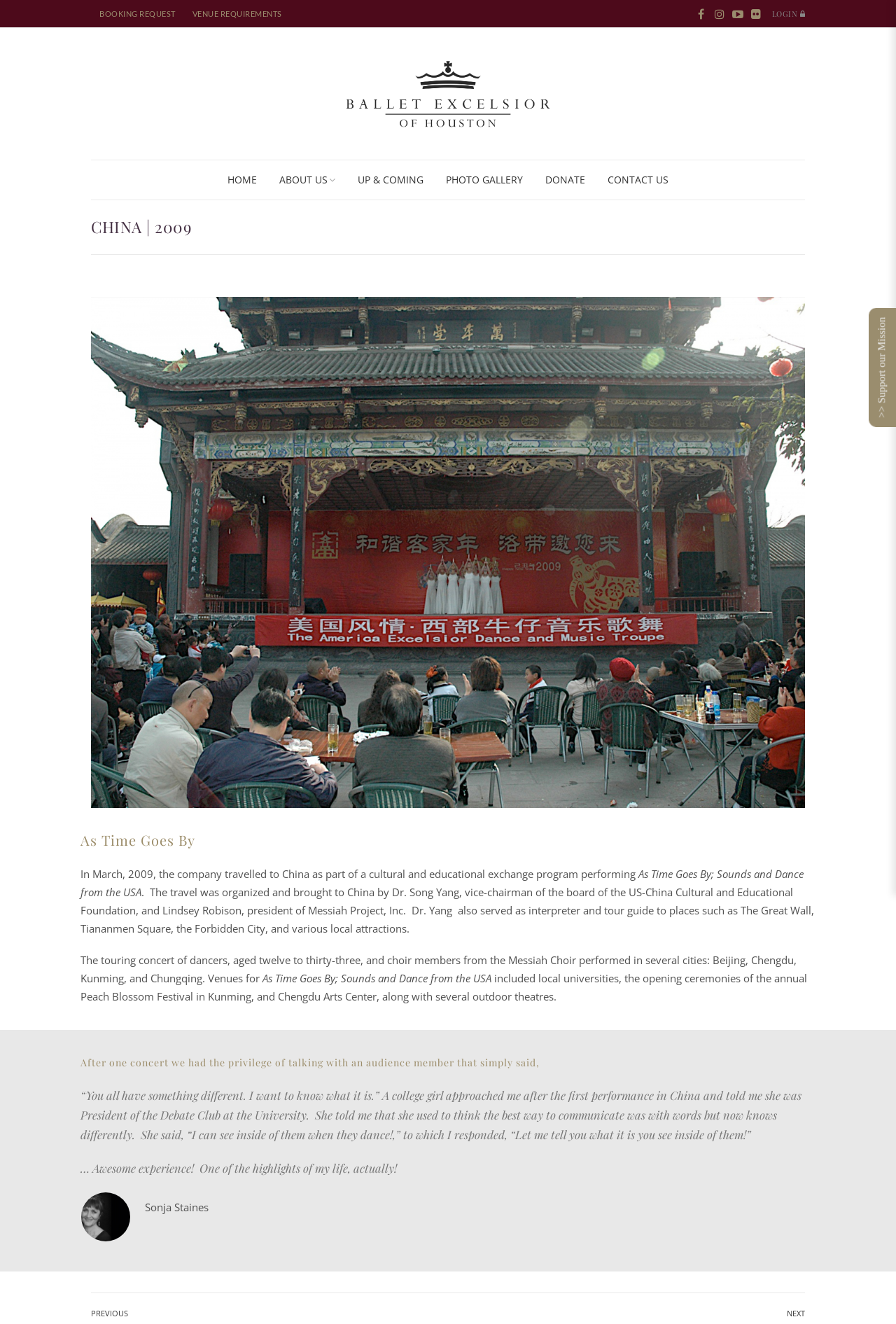Analyze and describe the webpage in a detailed narrative.

This webpage is about Ballet Excelsior's 2009 trip to China. At the top, there is a navigation bar with several links, including "BOOKING REQUEST", "VENUE REQUIREMENTS", and social media icons. To the right of the navigation bar, there is a "LOGIN" button. Below the navigation bar, there is a logo with a link to the homepage.

The main content of the page is divided into two sections. The left section features a series of images showcasing the ballet company's performances and experiences in China. There are nine images in total, each with a similar size and layout.

The right section contains a heading "CHINA | 2009" followed by a block of text describing the company's trip to China. The text explains that the company traveled to China as part of a cultural and educational exchange program, performing in several cities, including Beijing, Chengdu, Kunming, and Chungqing. The text also mentions the company's interactions with the local audience, including a conversation with a college girl who was impressed by the dancers' ability to communicate through movement.

Below the text, there is a heading "As Time Goes By" followed by a quote from an audience member. The quote is accompanied by a figure, which appears to be a photo or an image related to the quote.

At the bottom of the page, there is a section with a heading "Post navigation" and a link to the next page.